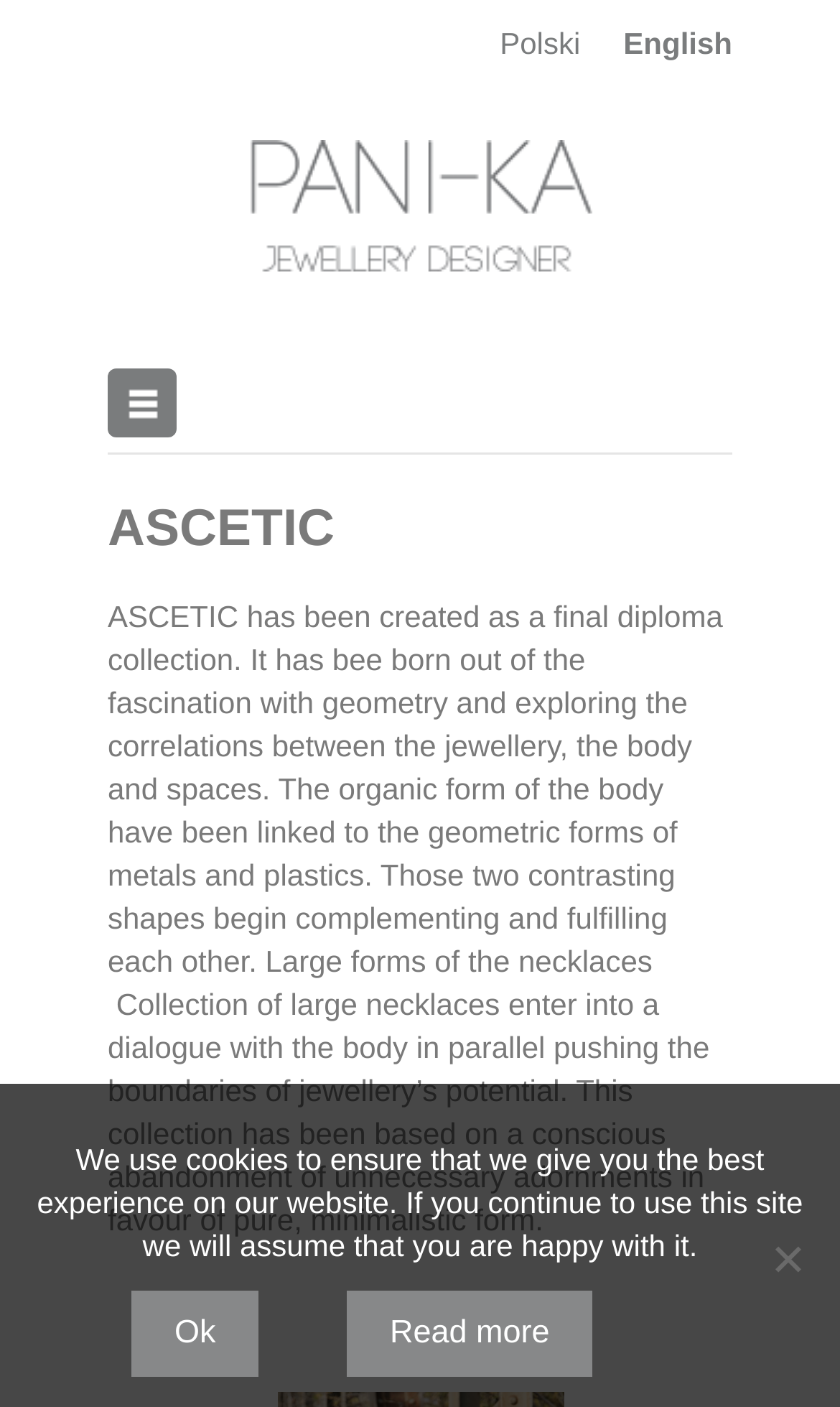Please provide a short answer using a single word or phrase for the question:
What is the language of the webpage?

Polish or English